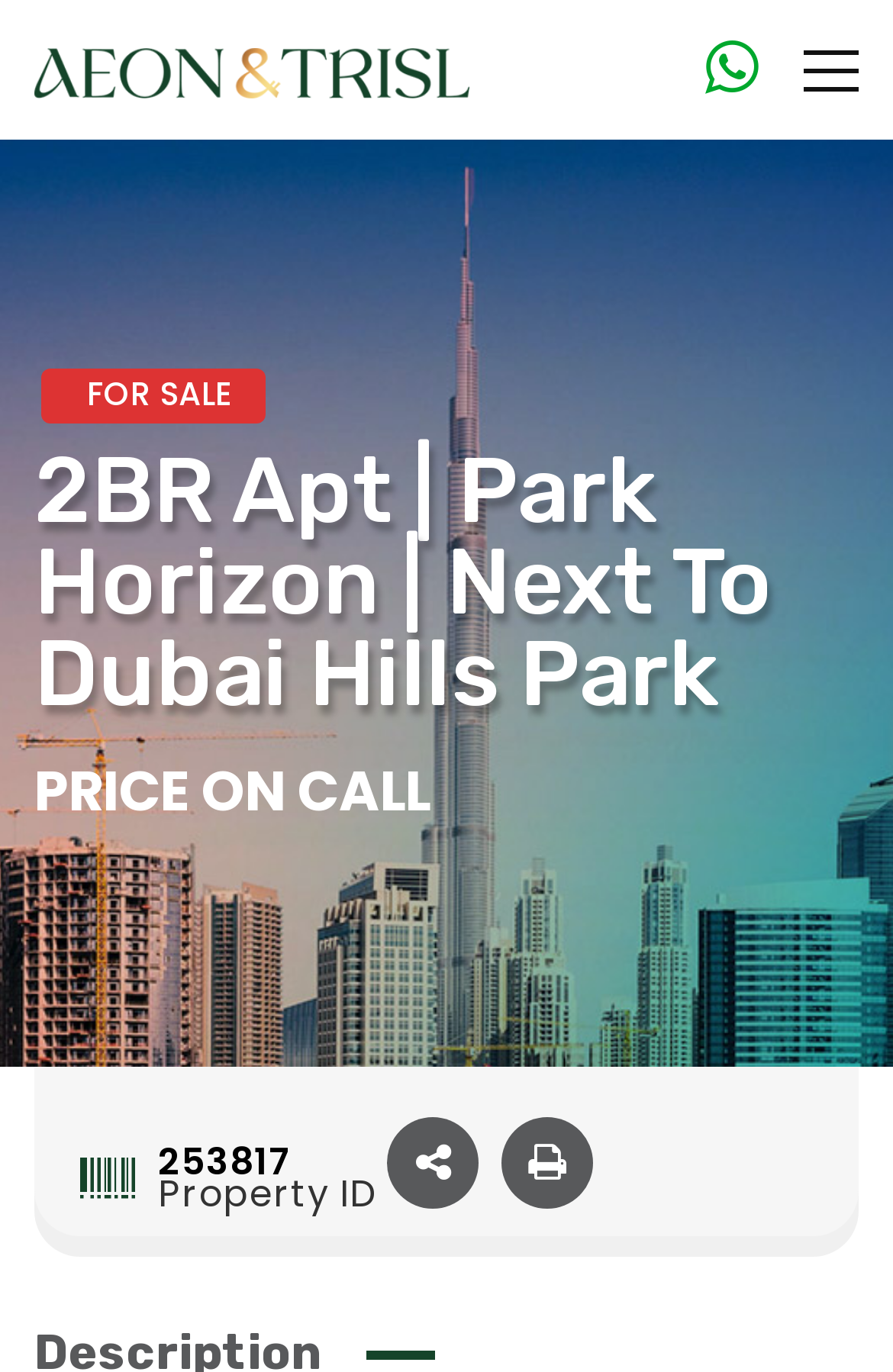What type of property is for sale?
Please provide a comprehensive and detailed answer to the question.

Based on the webpage, it is clear that the property for sale is an apartment, specifically a 2BR apt, as indicated by the heading '2BR Apt | Park Horizon | Next To Dubai Hills Park'.